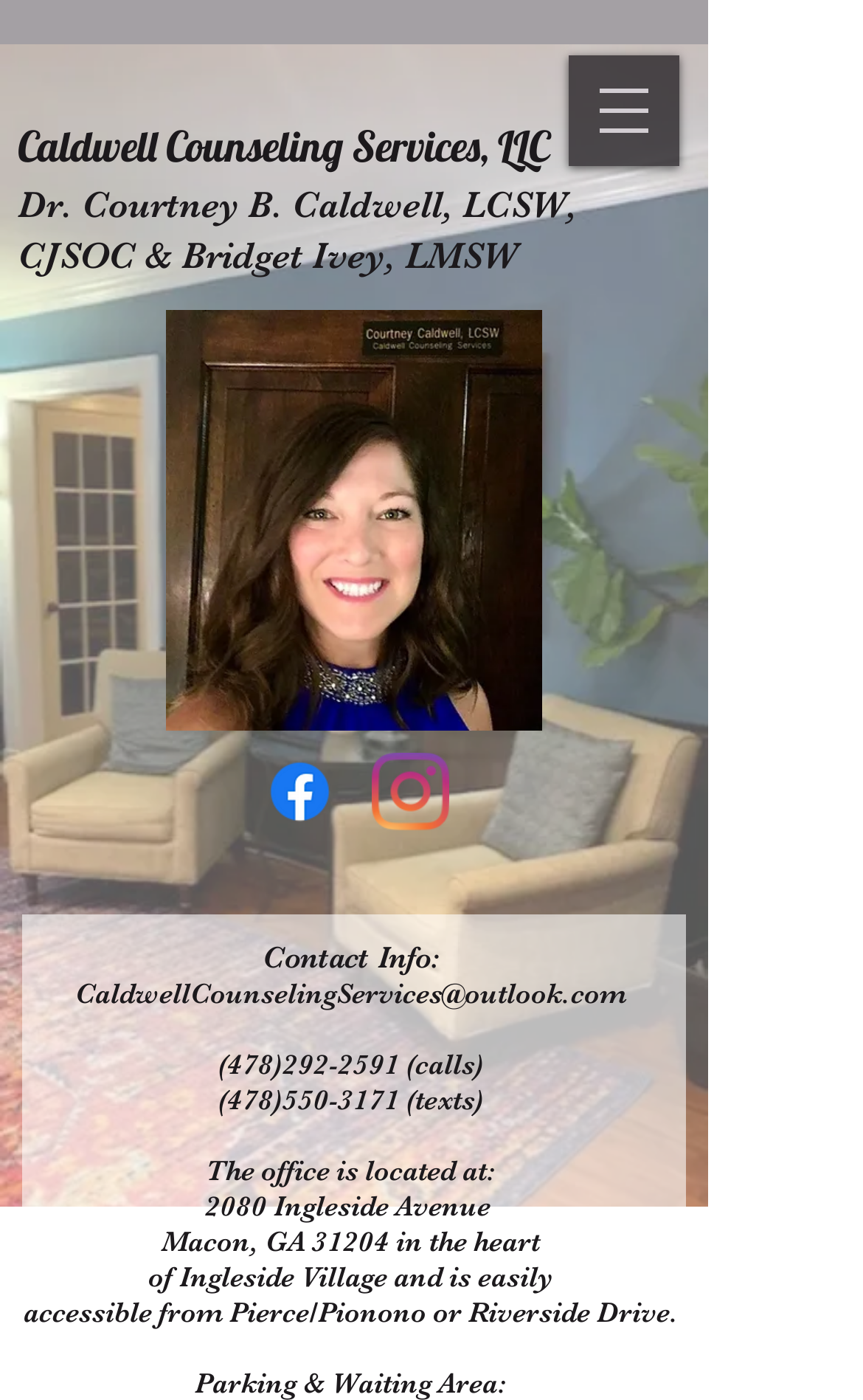Give a short answer using one word or phrase for the question:
How many phone numbers are provided for contact?

2